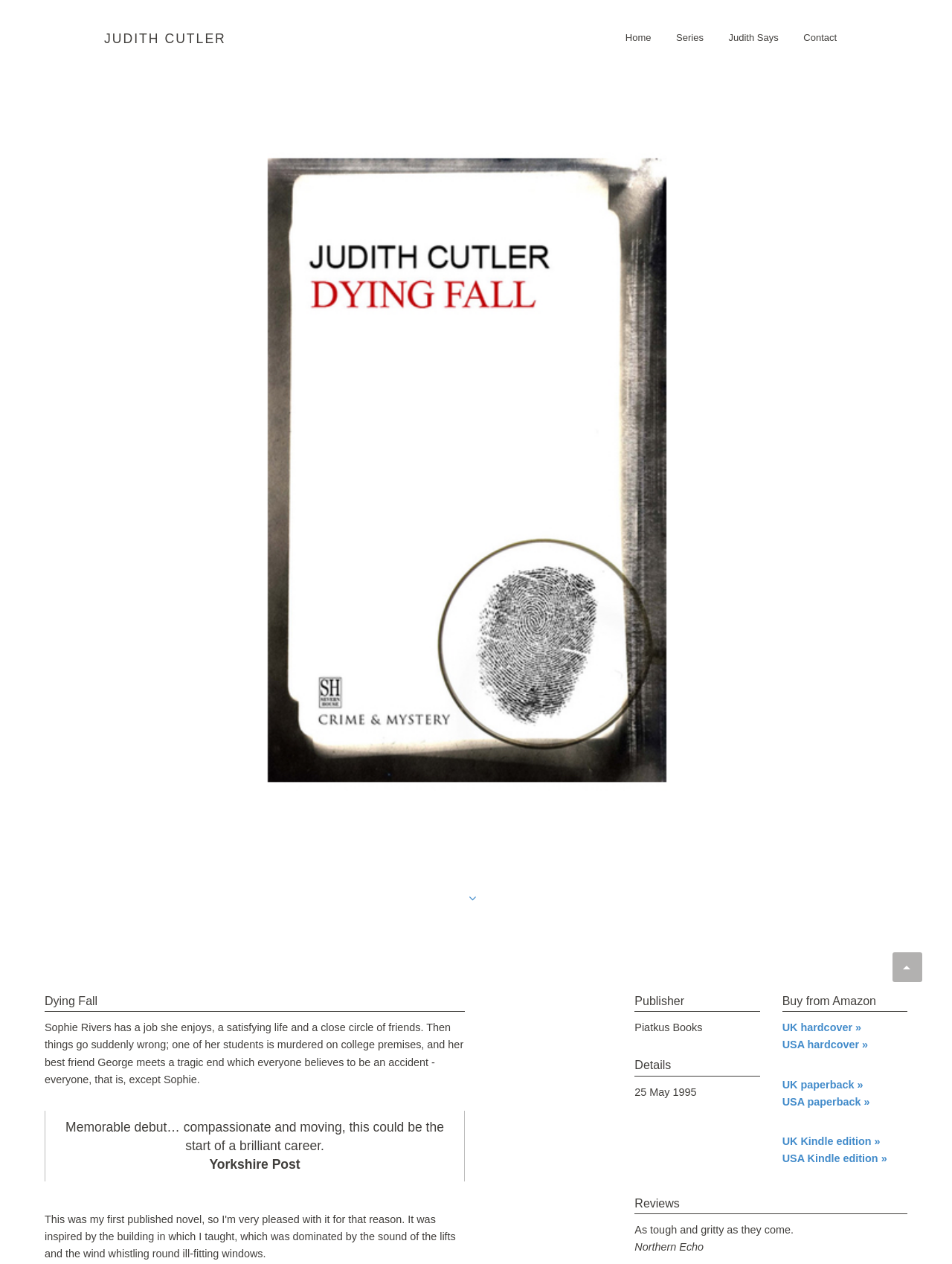What is the release date of the book 'Dying Fall'?
Please answer the question with as much detail as possible using the screenshot.

I looked for the heading 'Details' and found the corresponding text '25 May 1995' below it, which indicates that the release date of the book 'Dying Fall' is 25 May 1995.